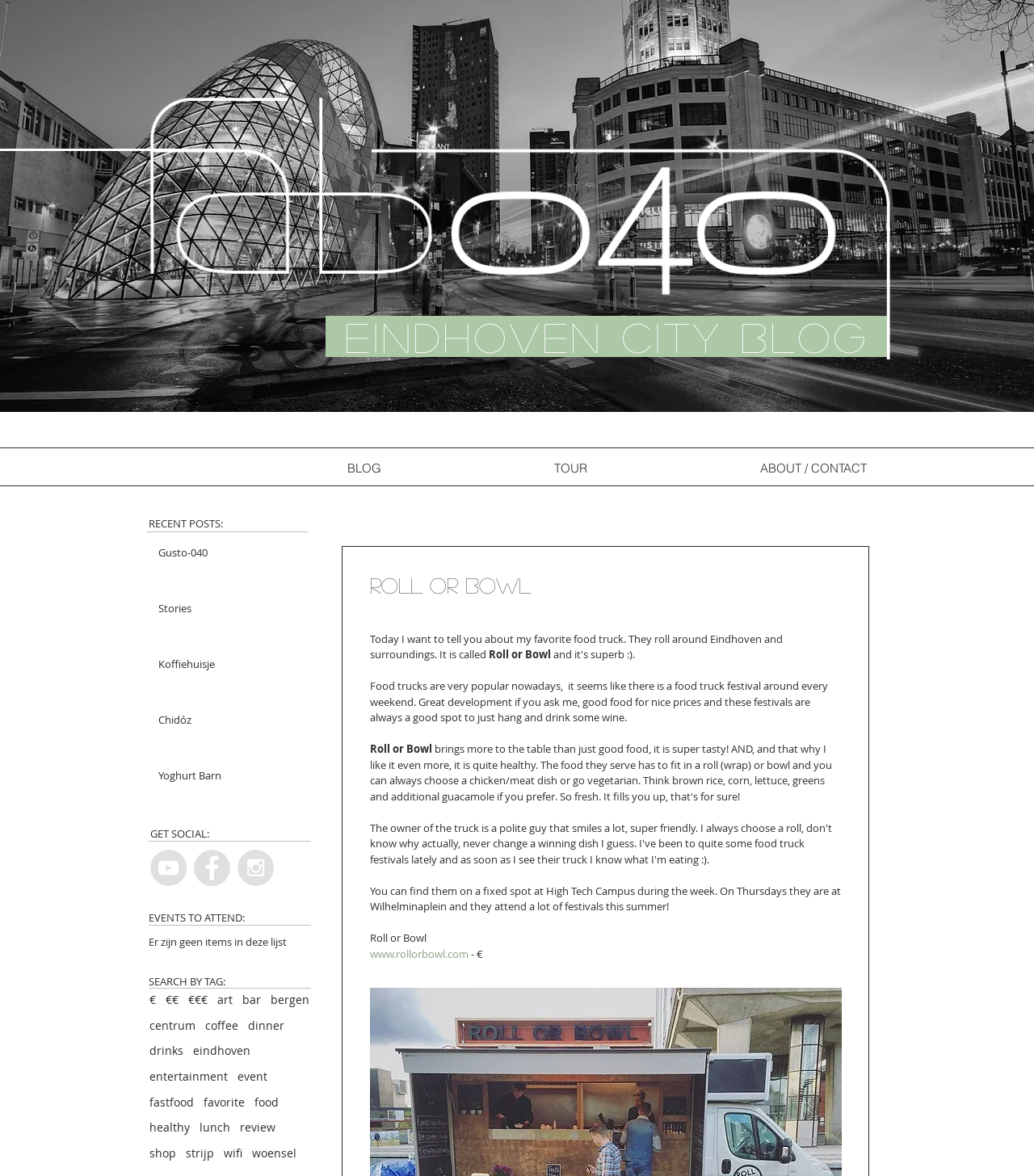What is the purpose of the 'SEARCH BY TAG' section?
Refer to the image and provide a concise answer in one word or phrase.

To search by tag